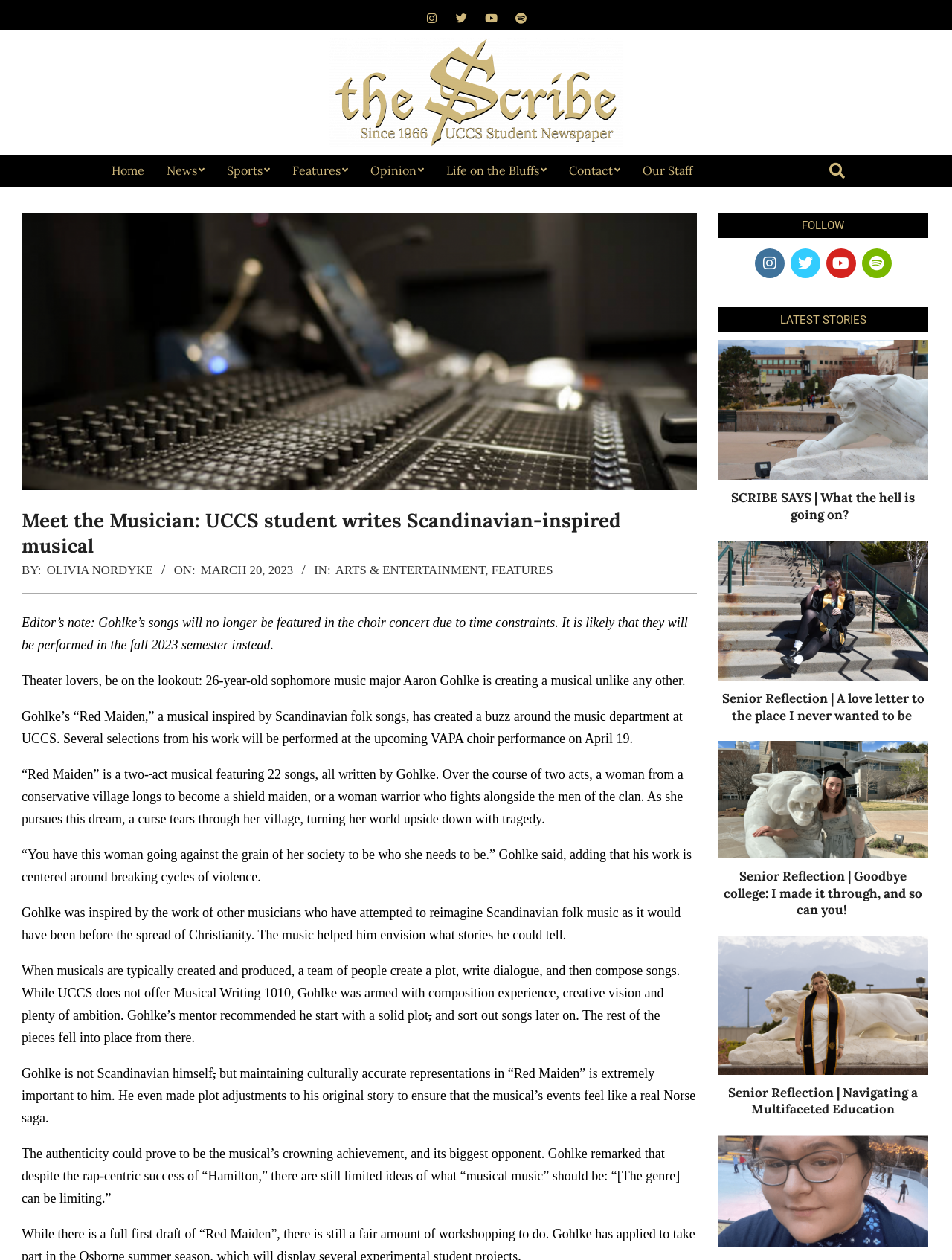Please reply to the following question with a single word or a short phrase:
When will Aaron Gohlke's songs be performed?

Fall 2023 semester